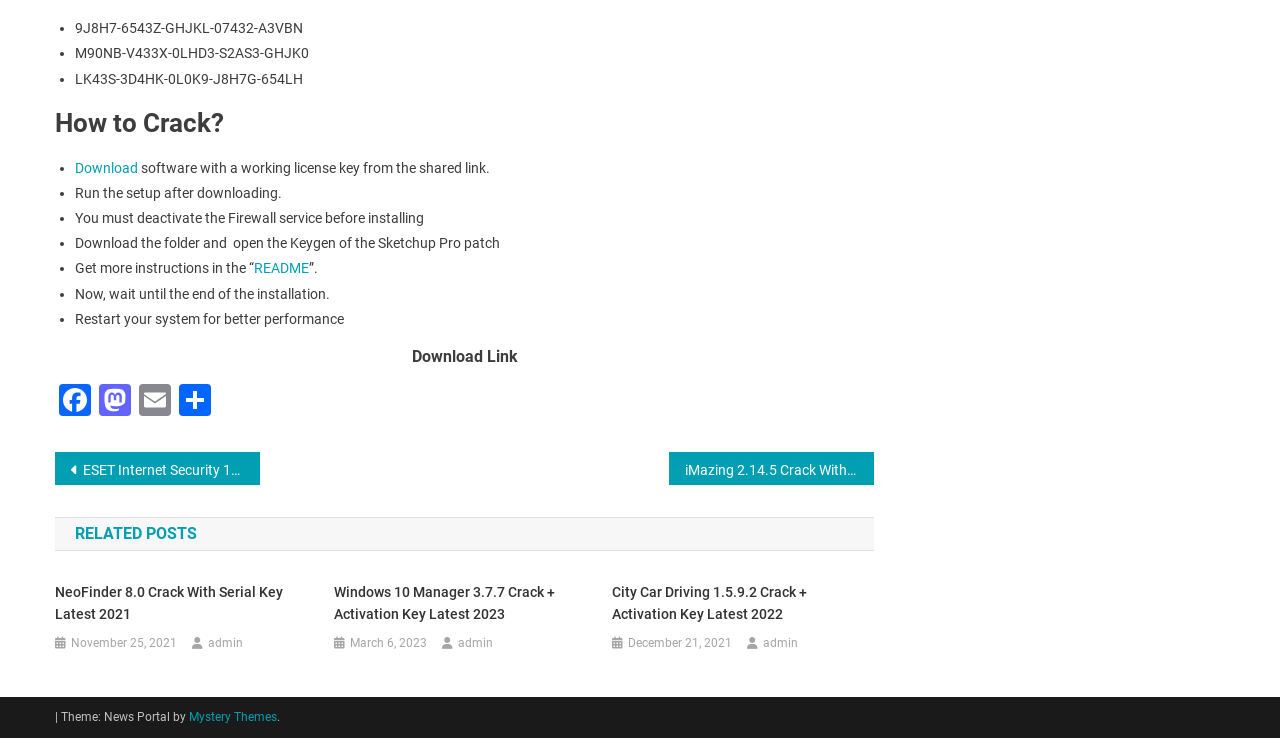Refer to the image and offer a detailed explanation in response to the question: What is the purpose of the 'README' file?

The webpage mentions 'Get more instructions in the “README”', suggesting that the 'README' file contains additional instructions for the user.